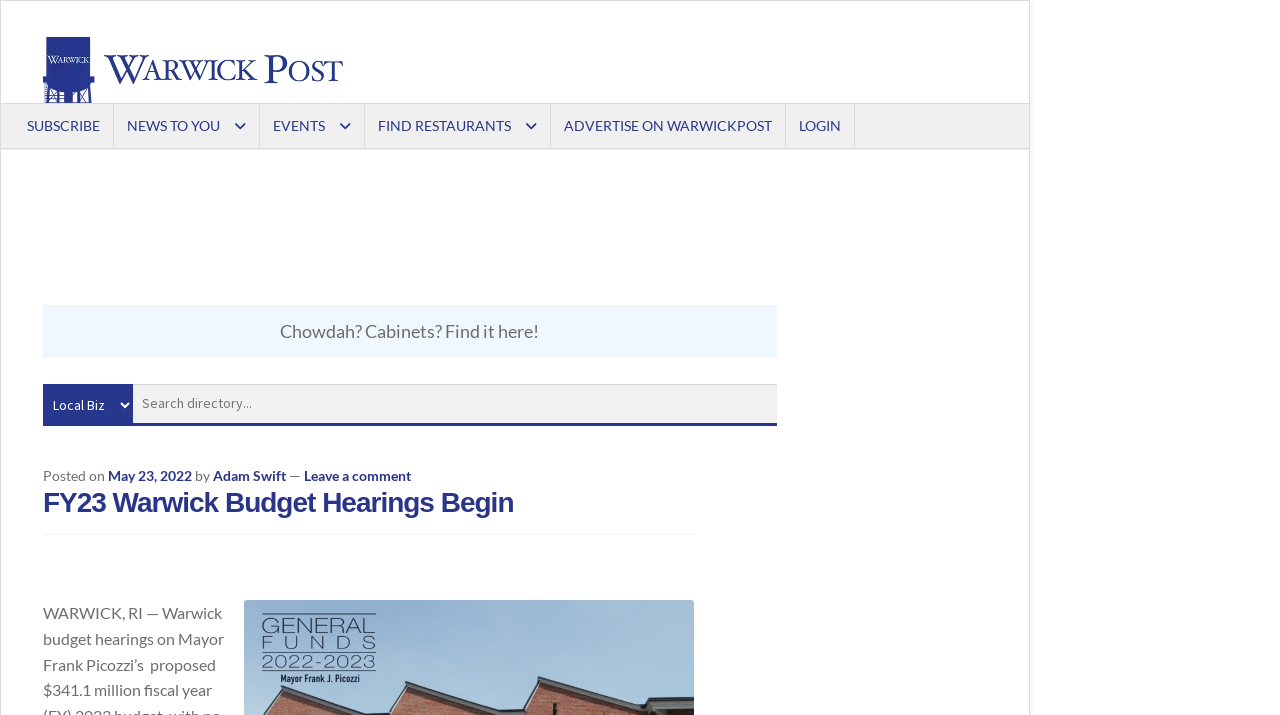Identify the bounding box coordinates of the region that should be clicked to execute the following instruction: "Subscribe to newsletter".

[0.013, 0.145, 0.088, 0.207]